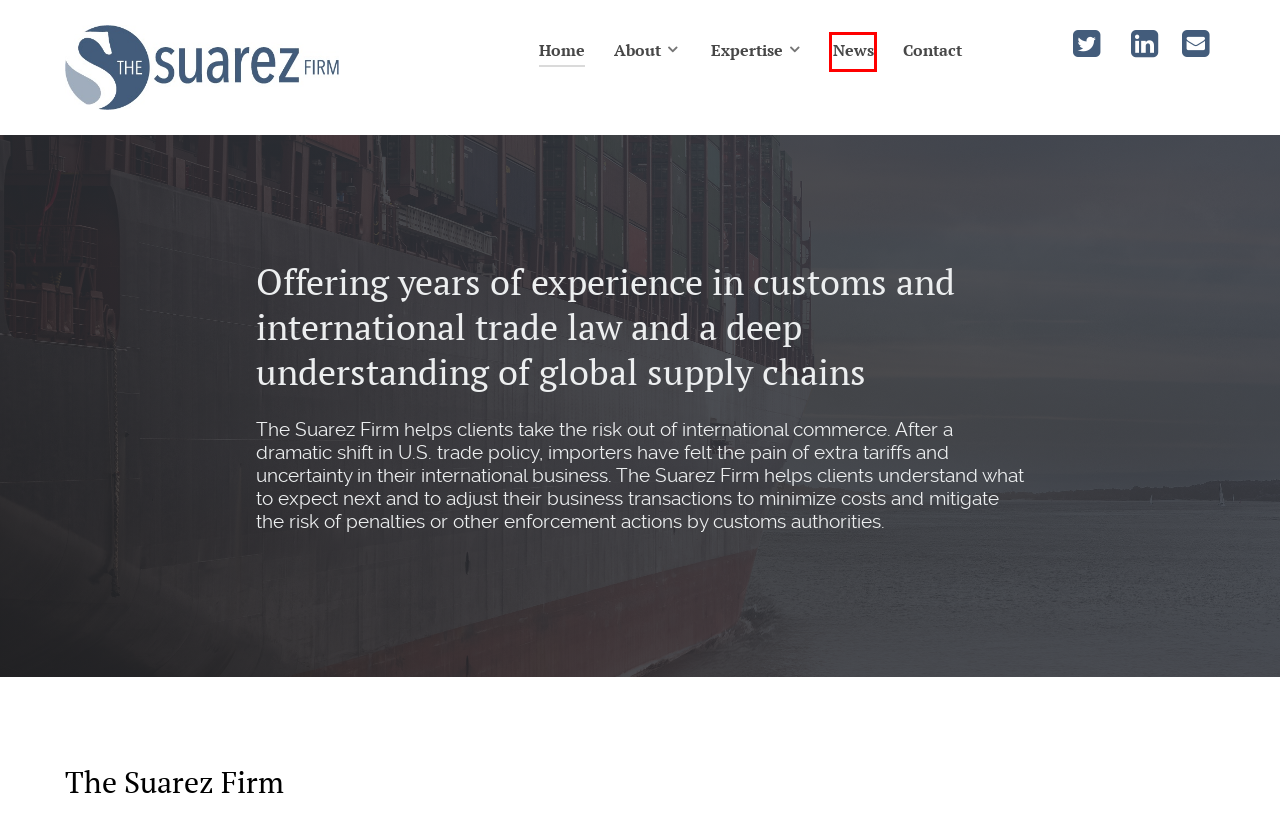Observe the screenshot of a webpage with a red bounding box highlighting an element. Choose the webpage description that accurately reflects the new page after the element within the bounding box is clicked. Here are the candidates:
A. News - The Suarez Firm
B. Customs & Trade Facilitation - The Suarez Firm
C. About the Suarez Firm | Washington, DC Trade Lawyer
D. Contact - The Suarez Firm
E. International Trade Law & Policy - The Suarez Firm
F. Evelyn Suarez Wins the WIIT Lifetime Achievement Award - The Suarez Firm
G. Expertise - The Suarez Firm
H. Vessel Repair Duties - The Suarez Firm

A